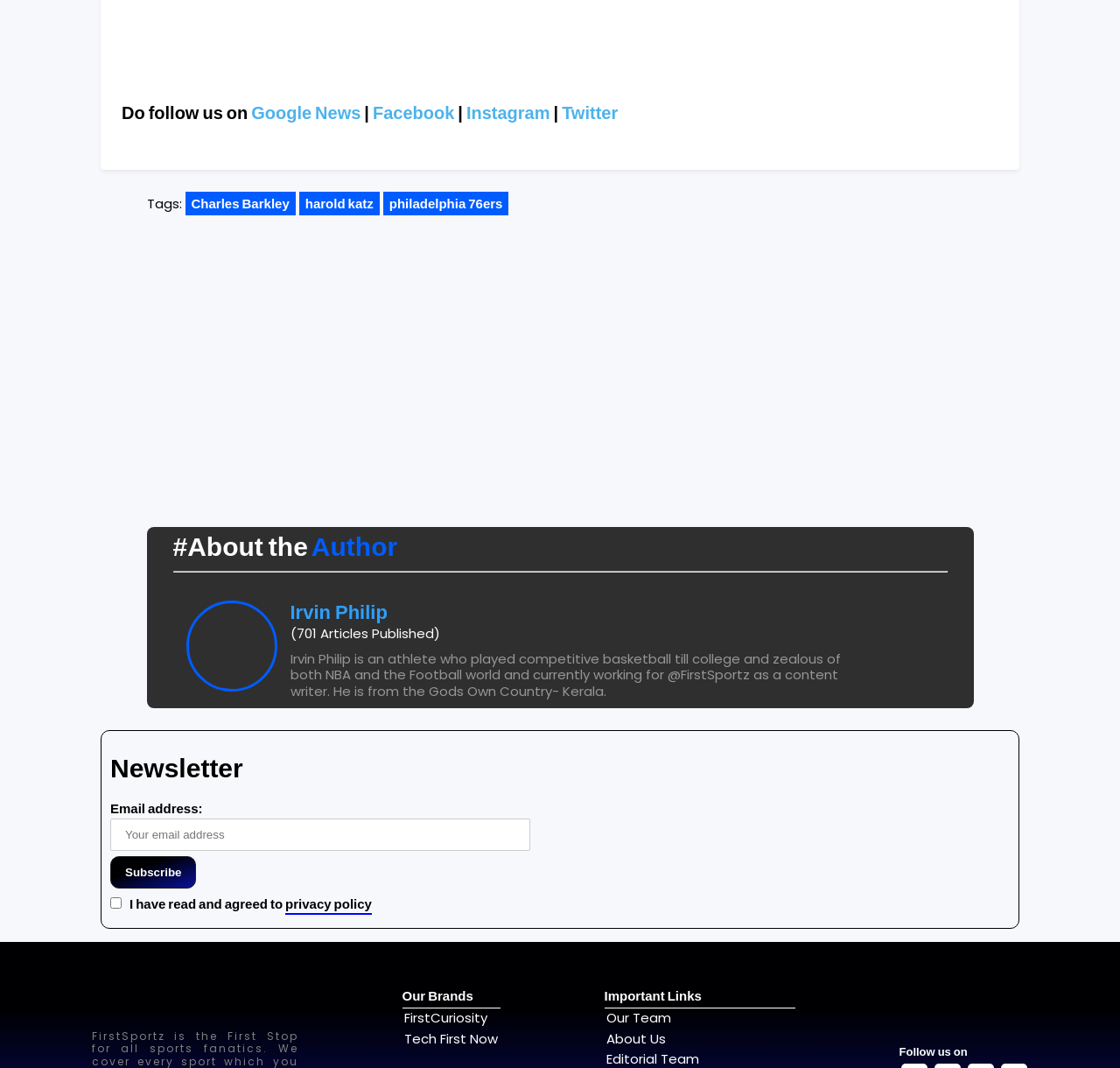Extract the bounding box coordinates of the UI element described: "Twitter". Provide the coordinates in the format [left, top, right, bottom] with values ranging from 0 to 1.

[0.502, 0.094, 0.552, 0.117]